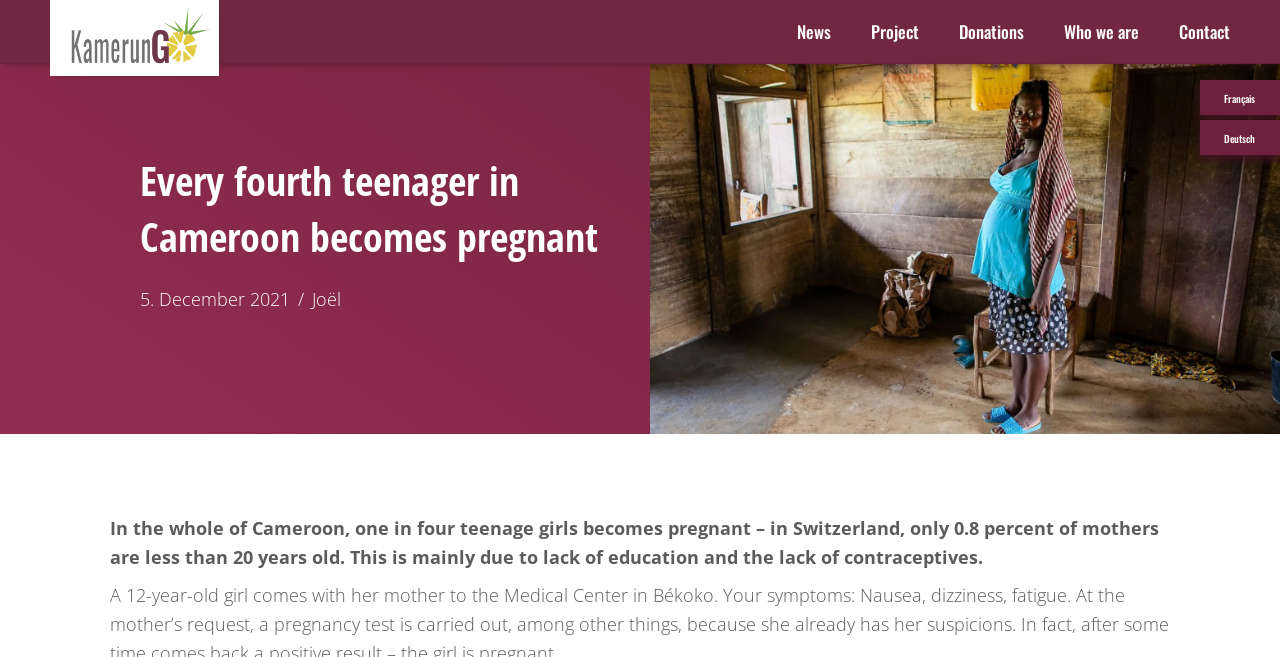What is the percentage of mothers under 20 in Switzerland?
Look at the image and construct a detailed response to the question.

According to the text, in Switzerland, only 0.8 percent of mothers are less than 20 years old, which is a significant difference compared to Cameroon.